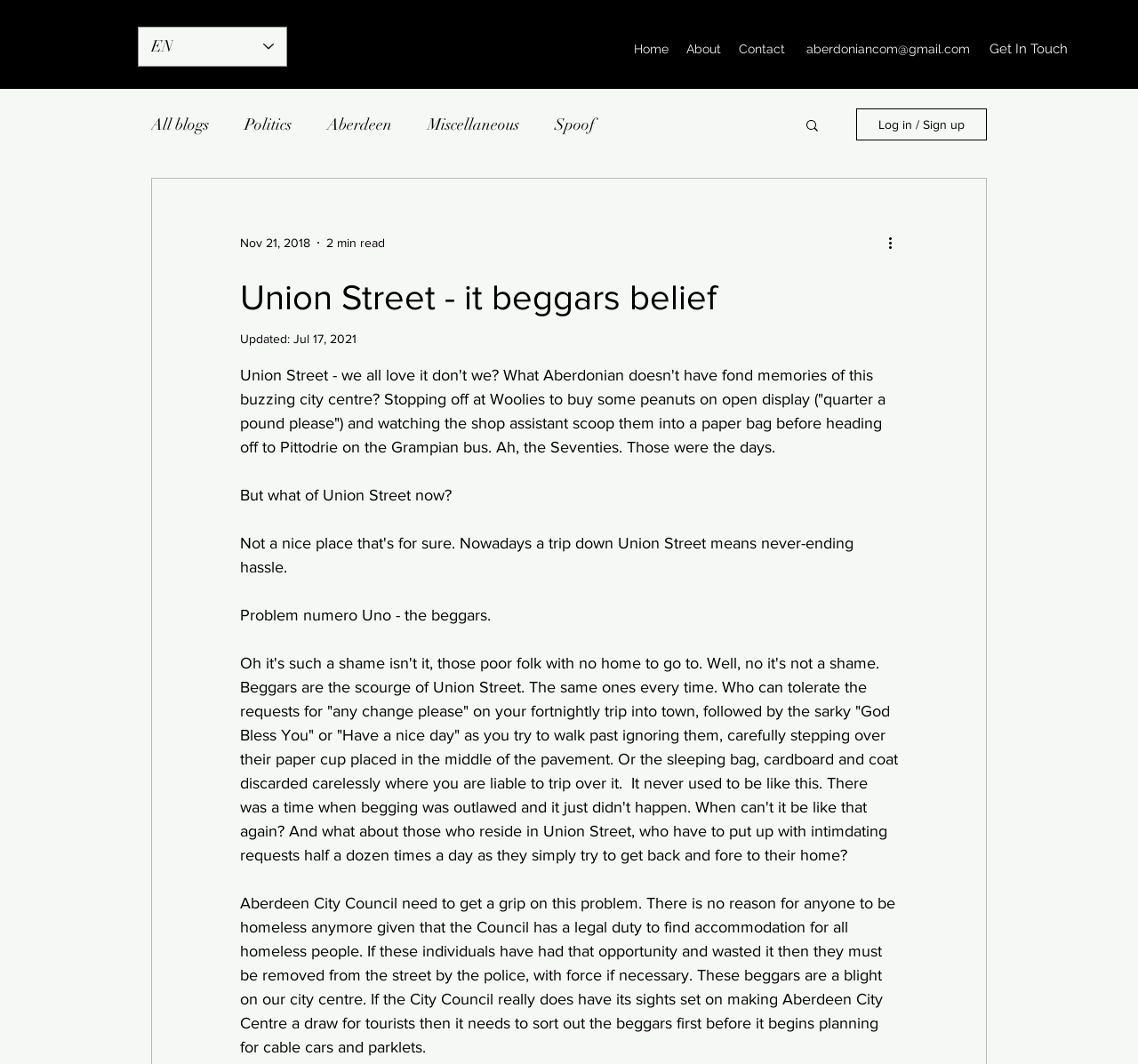Determine the main headline of the webpage and provide its text.

Union Street - it beggars belief